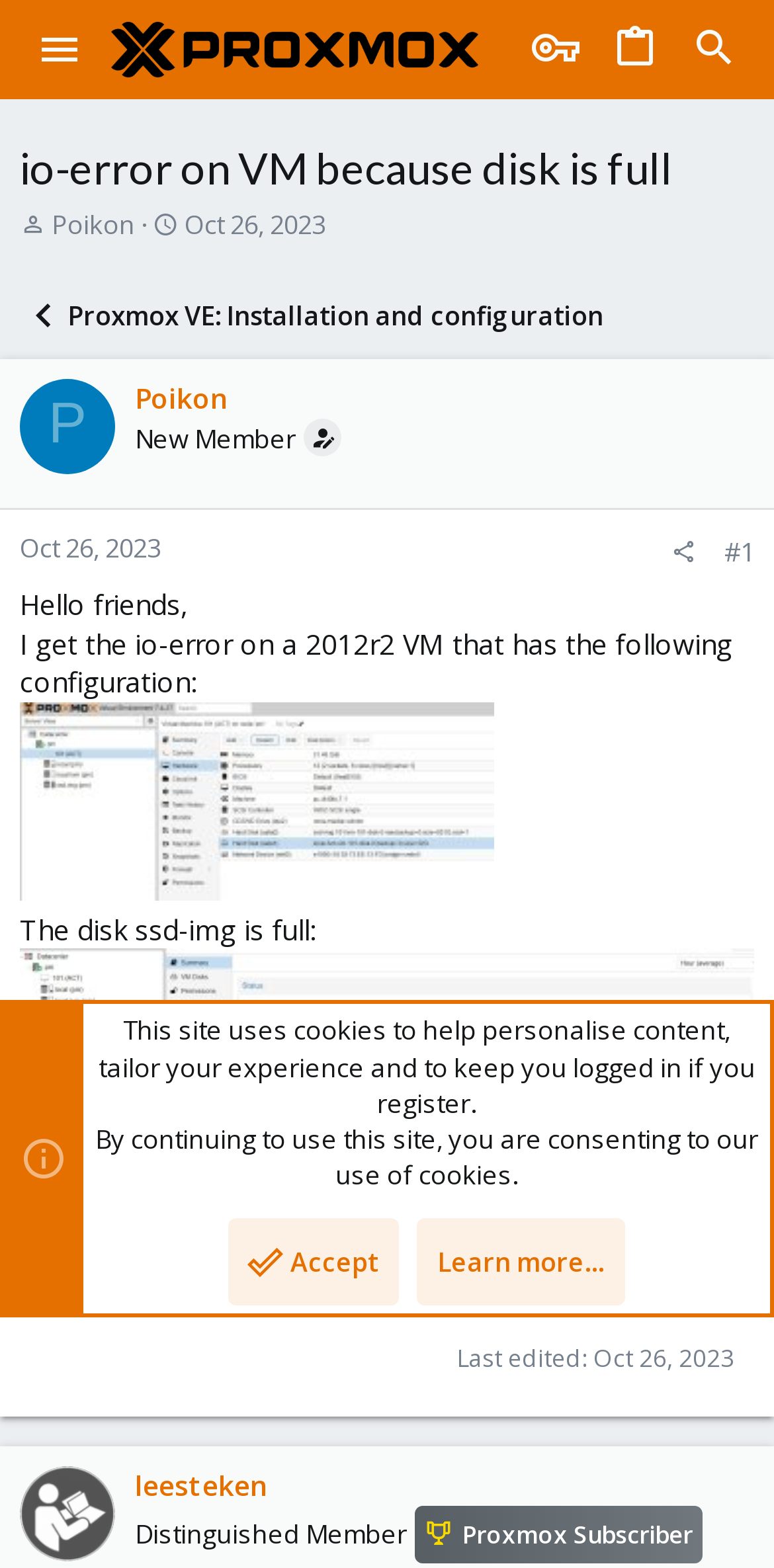Identify and provide the text of the main header on the webpage.

io-error on VM because disk is full